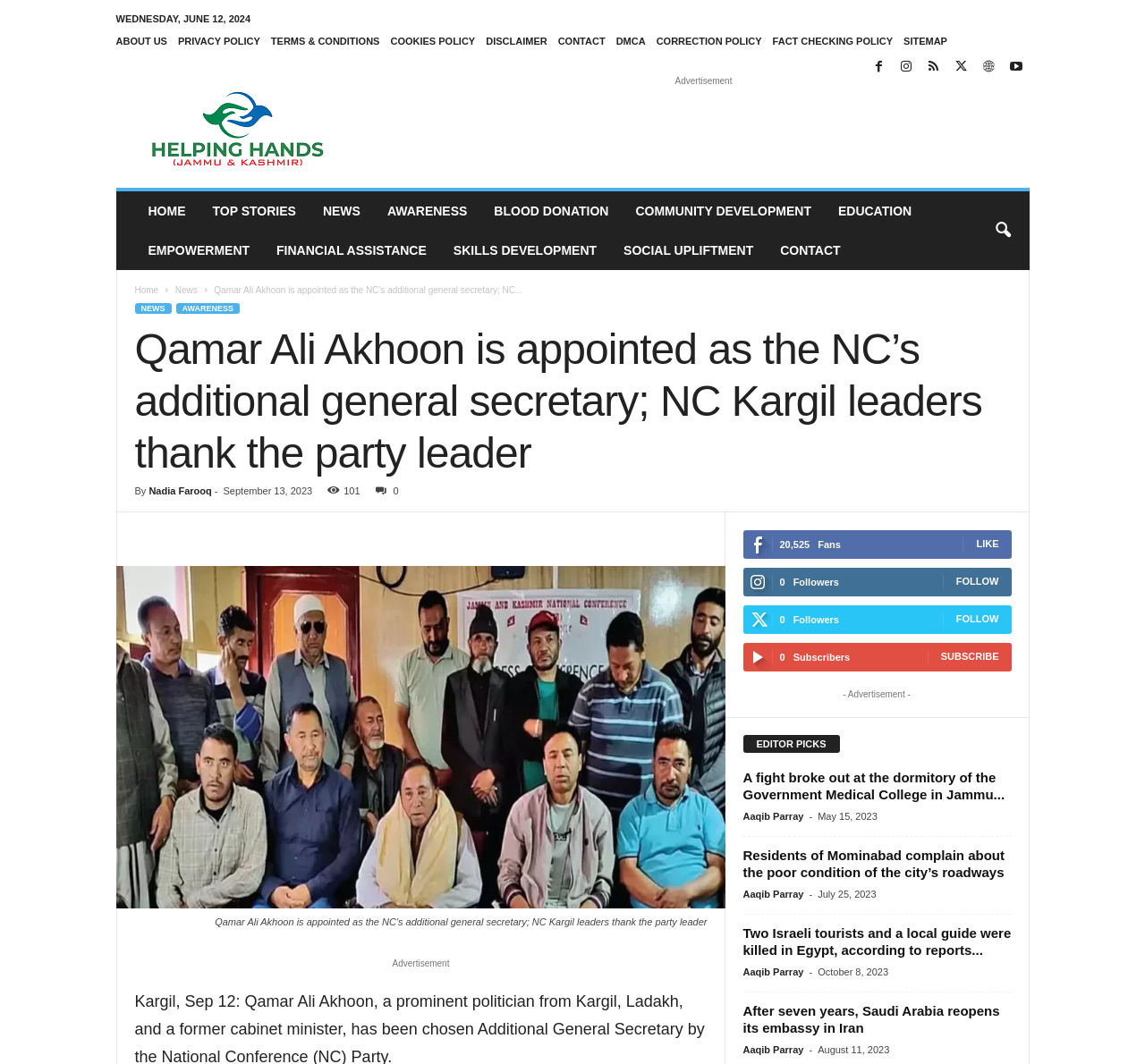Give an in-depth explanation of the webpage layout and content.

This webpage appears to be a news article page. At the top, there is a date "WEDNESDAY, JUNE 12, 2024" and a row of links to various sections of the website, including "ABOUT US", "PRIVACY POLICY", and "CONTACT". Below this, there is a prominent header "Qamar Ali Akhoon is appointed as the NC’s additional general secretary; NC Kargil leaders thank the party leader" with a subheading "By Nadia Farooq" and a timestamp "September 13, 2023". 

To the right of the header, there are several social media links and a share button. Below the header, there is a large image related to the article. The article itself is a block of text that describes the appointment of Qamar Ali Akhoon as the additional general secretary of the NC party.

On the left side of the page, there is a navigation menu with links to various categories, including "HOME", "TOP STORIES", "NEWS", and "EDUCATION". Below this, there is a search bar with a search icon.

Further down the page, there are several sections, including "EDITOR PICKS" with a table of links to other news articles, and a section with a heading "A fight broke out at the dormitory of the Government Medical College in Jammu..." with a link to the full article. There are also other news article summaries with links to the full articles.

Throughout the page, there are several advertisements and promotional sections, including a "Fans" and "Followers" section, and a "SUBSCRIBE" button.